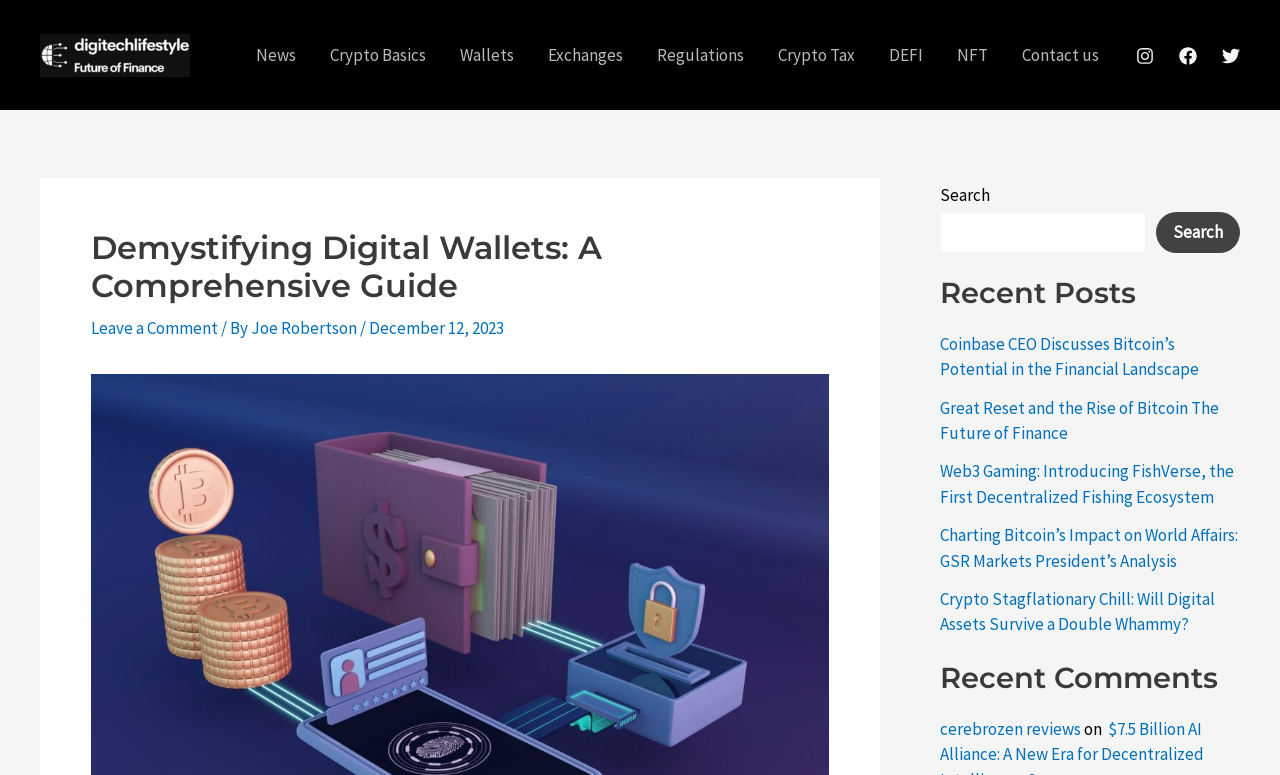Please determine the bounding box coordinates of the section I need to click to accomplish this instruction: "Read the article about Coinbase CEO".

[0.734, 0.429, 0.937, 0.491]